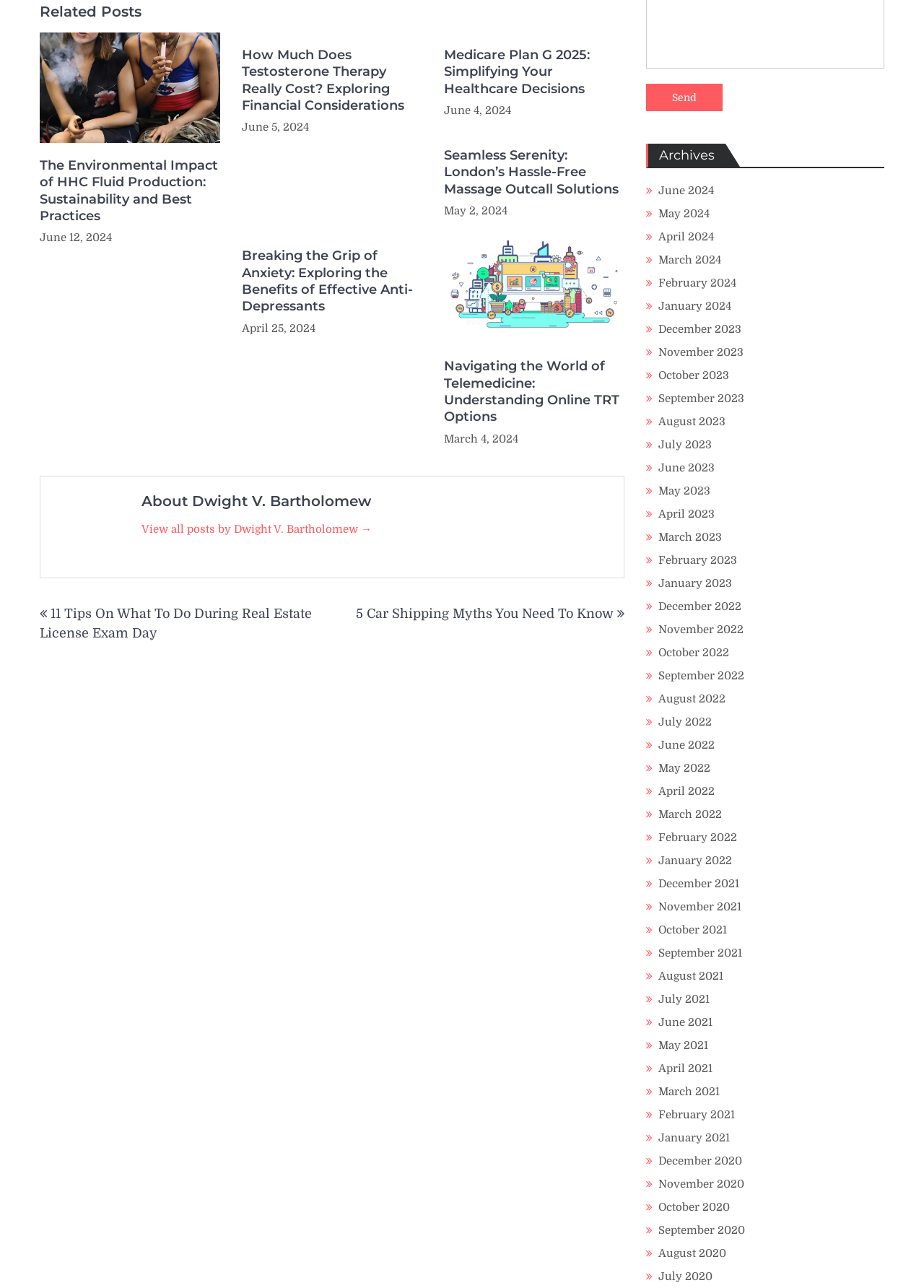Answer the question briefly using a single word or phrase: 
What is the category of the posts in the 'Archives' section?

Months